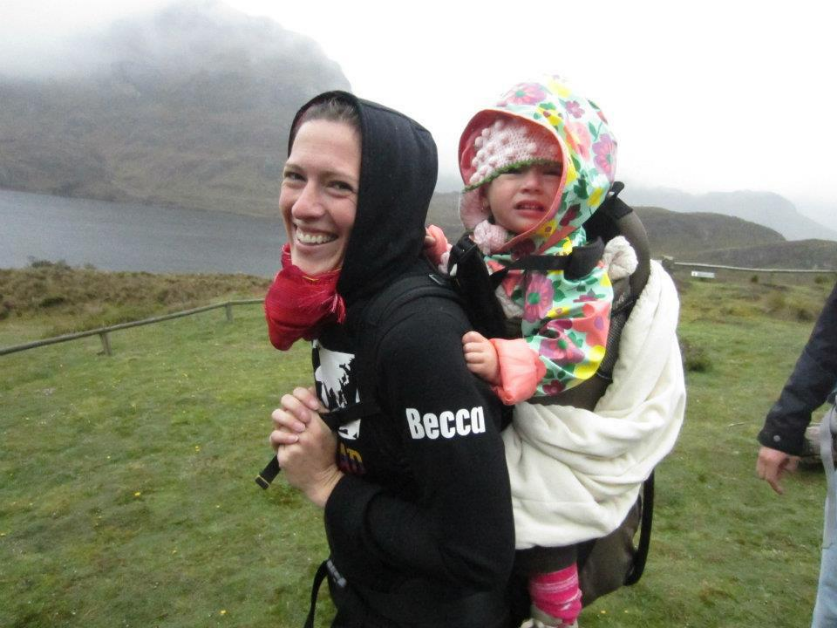What is the landscape behind Becca?
Answer the question with as much detail as you can, using the image as a reference.

The image depicts a serene and natural setting, with a mountainous landscape visible in the background, complete with lush green grass and a serene lake, which adds to the overall atmosphere of the scene.